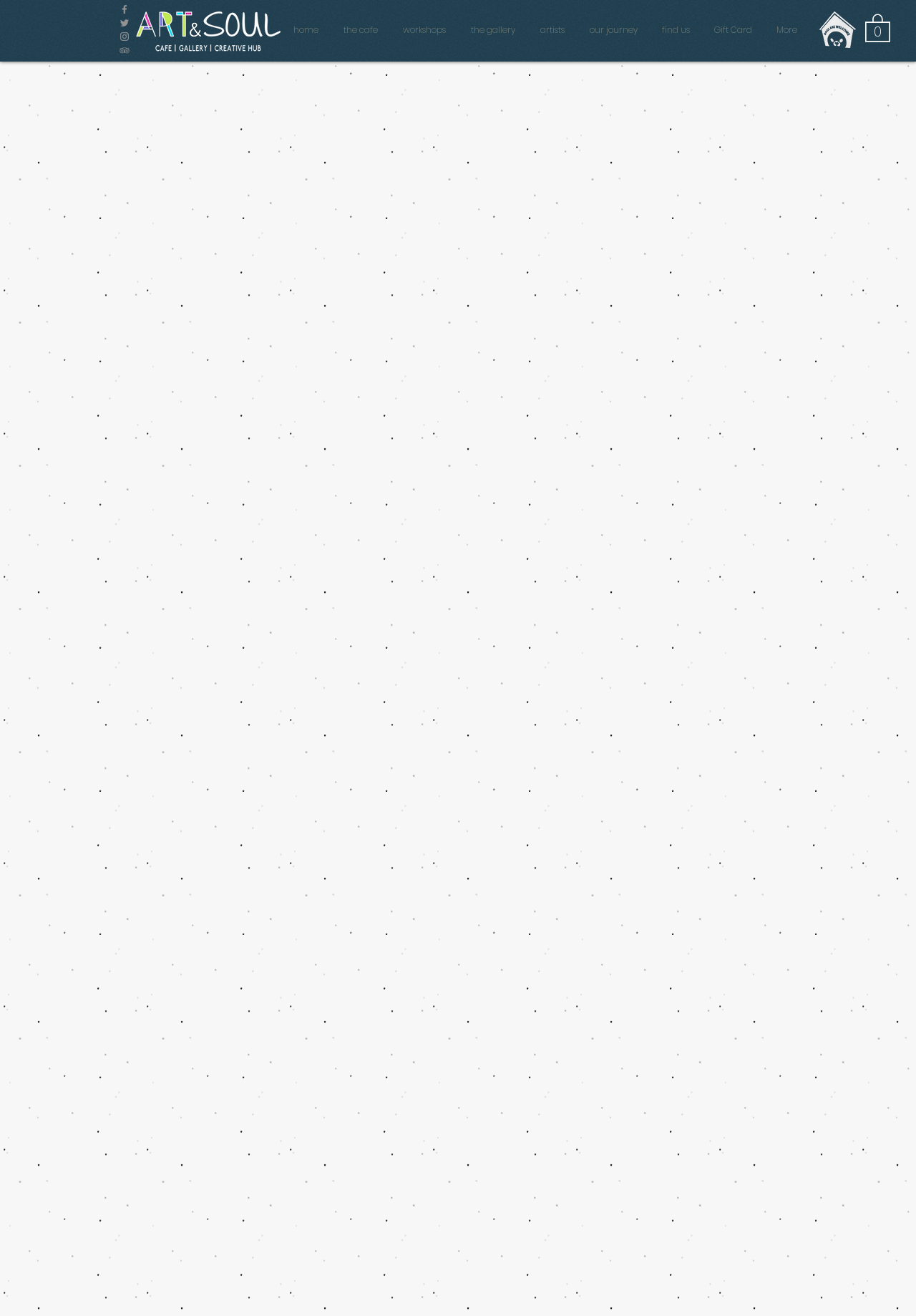Are dogs allowed?
Please respond to the question with a detailed and well-explained answer.

I saw an image with the text 'Dogs are welcome' which suggests that dogs are allowed in the cafe or gallery.